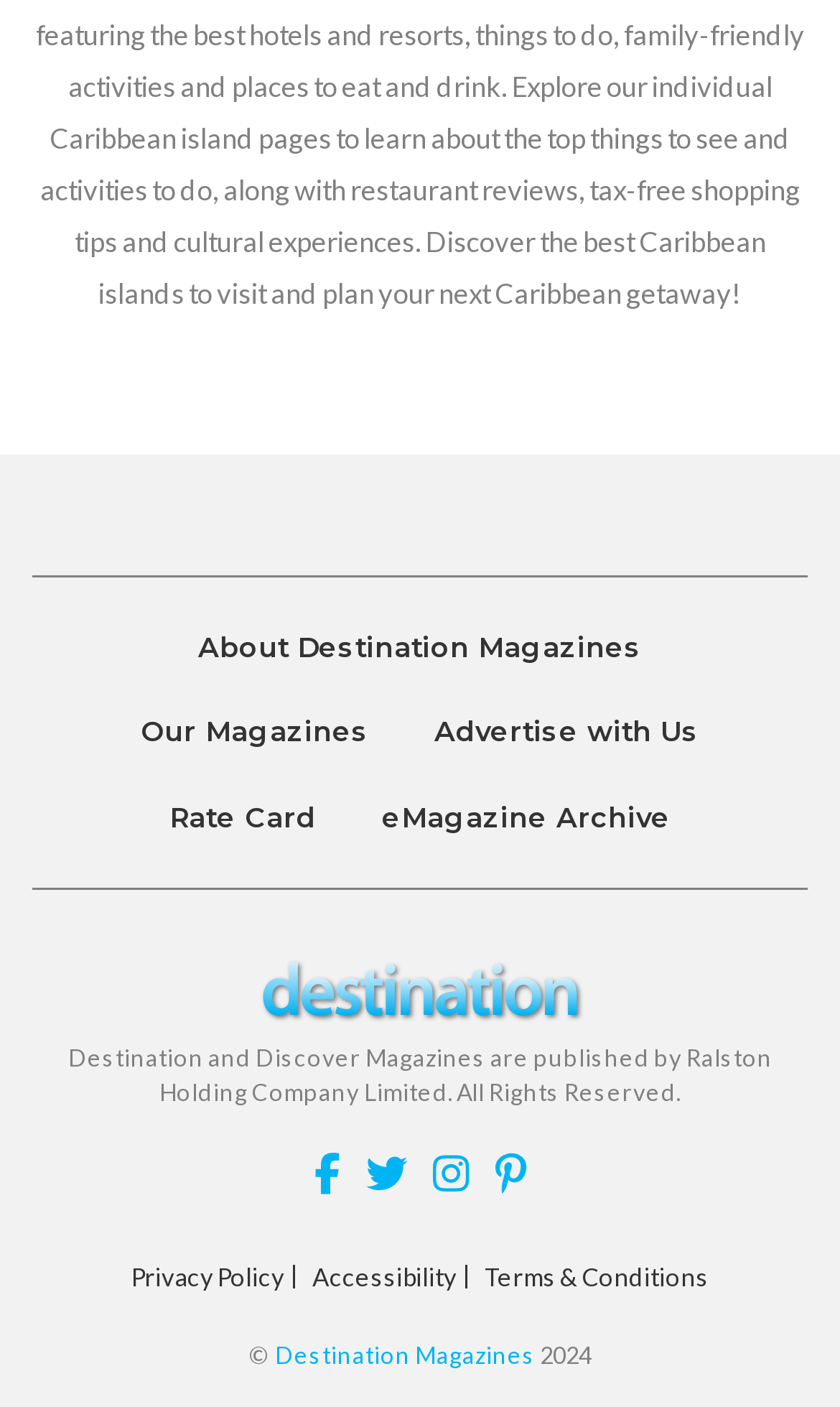Determine the bounding box coordinates for the clickable element to execute this instruction: "Visit About Destination Magazines". Provide the coordinates as four float numbers between 0 and 1, i.e., [left, top, right, bottom].

[0.21, 0.429, 0.79, 0.49]